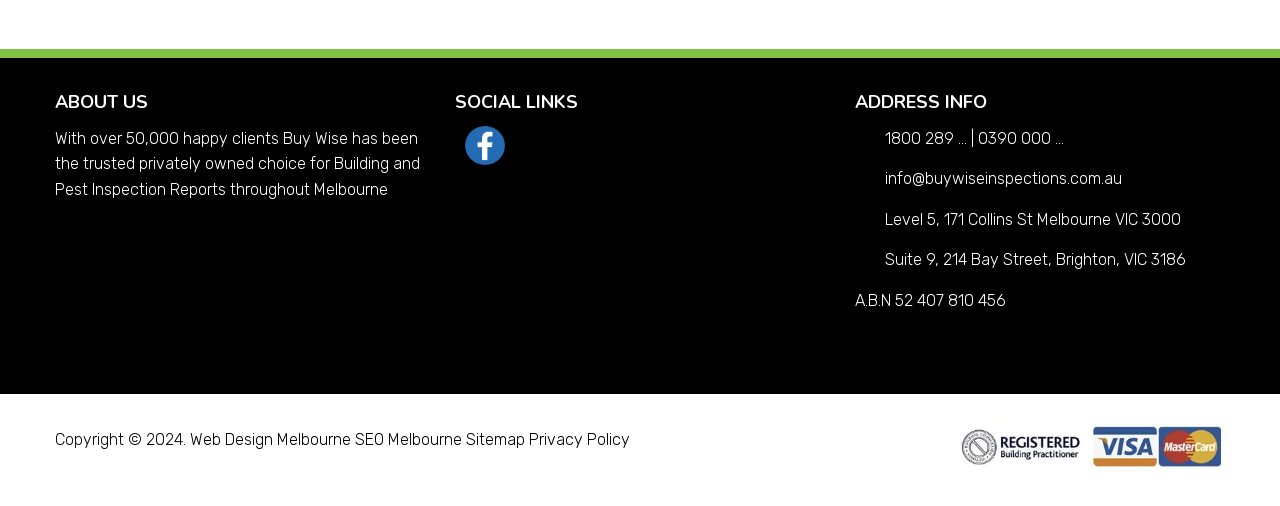Determine the bounding box coordinates of the region that needs to be clicked to achieve the task: "Visit Facebook page".

[0.355, 0.248, 0.402, 0.327]